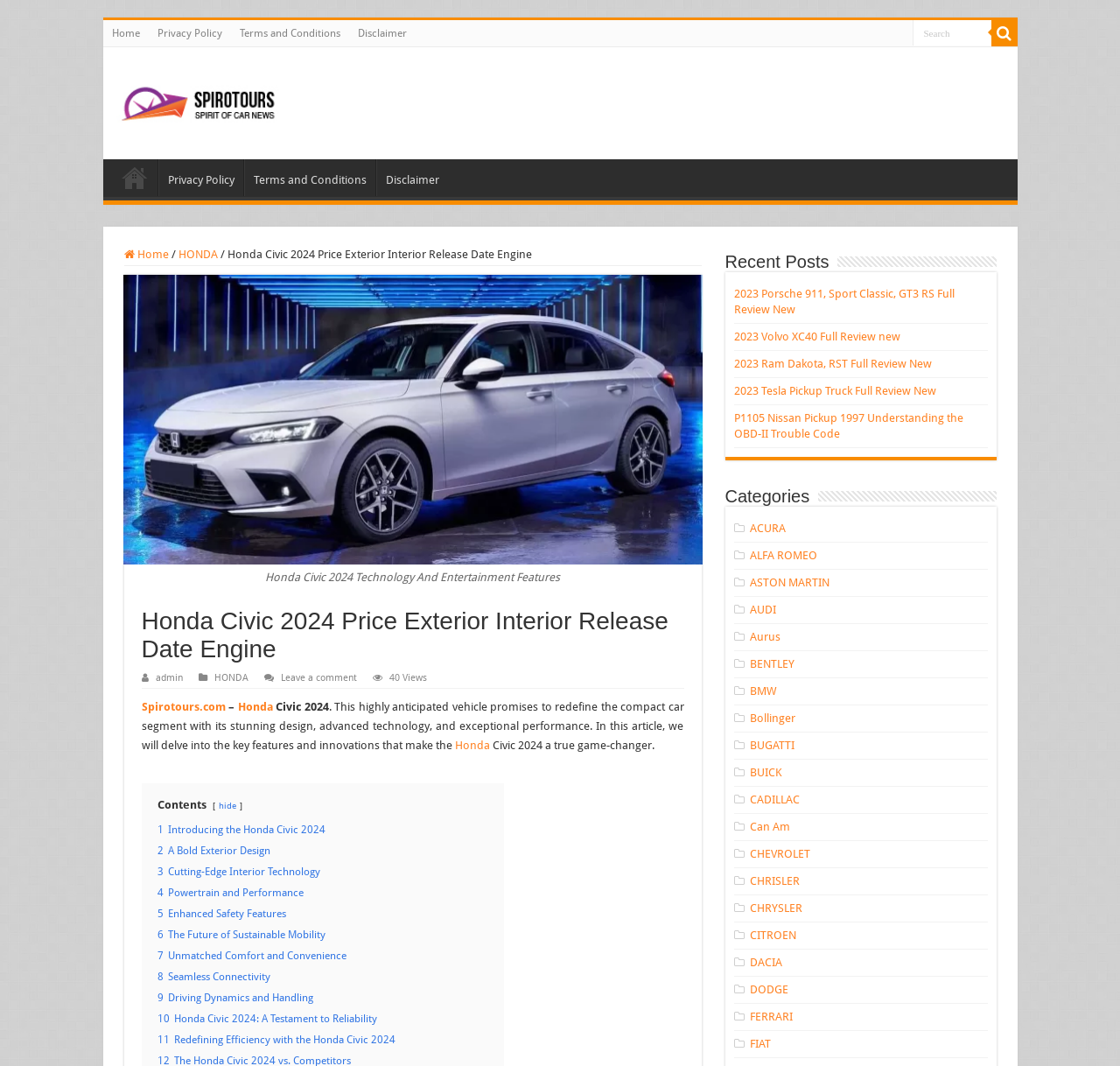What is the name of the car model being discussed?
Please provide a single word or phrase in response based on the screenshot.

Honda Civic 2024